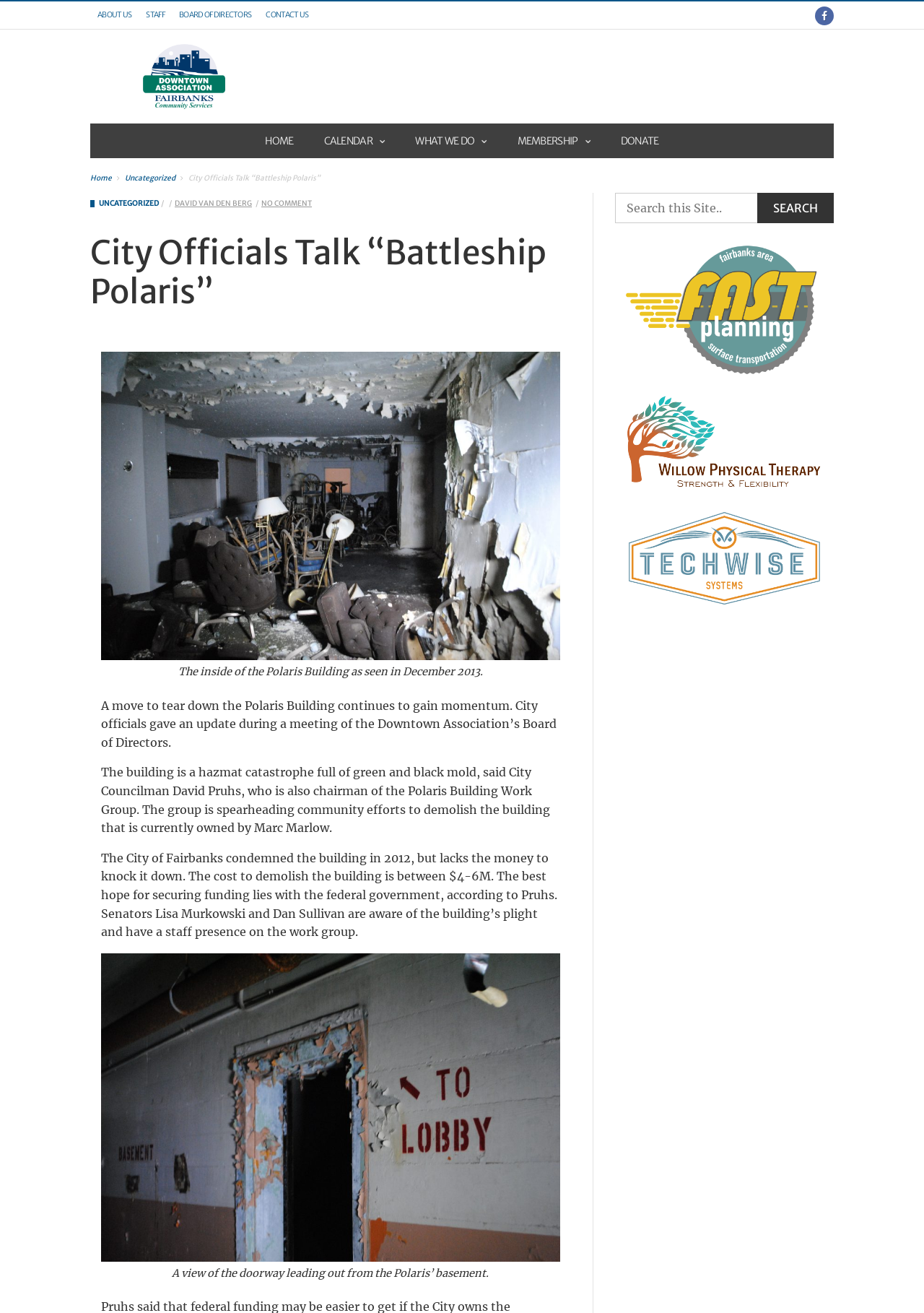Please locate the bounding box coordinates for the element that should be clicked to achieve the following instruction: "Read City Officials Talk “Battleship Polaris”". Ensure the coordinates are given as four float numbers between 0 and 1, i.e., [left, top, right, bottom].

[0.098, 0.177, 0.618, 0.238]